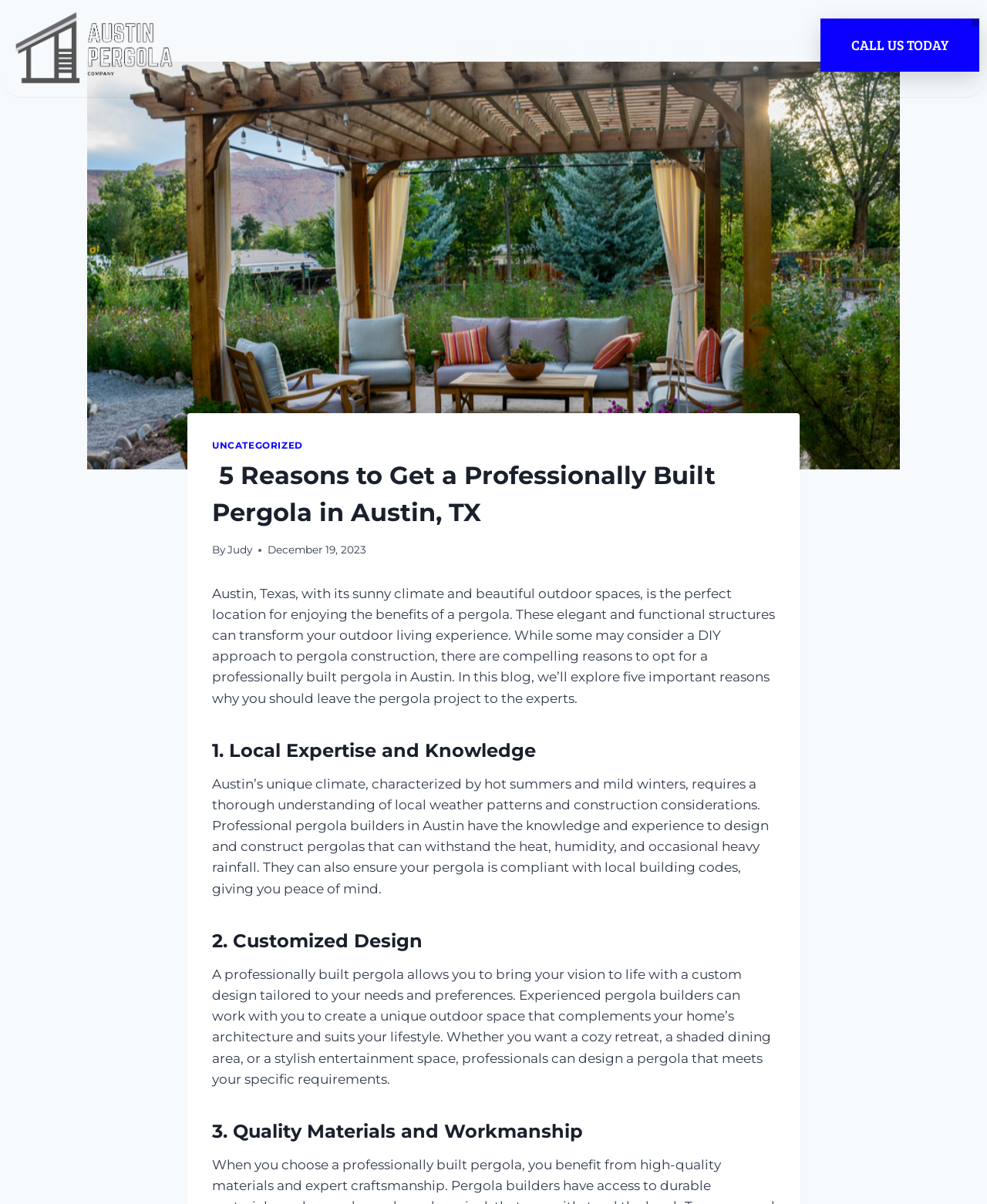Extract the bounding box coordinates of the UI element described by: "Home". The coordinates should include four float numbers ranging from 0 to 1, e.g., [left, top, right, bottom].

[0.452, 0.025, 0.51, 0.055]